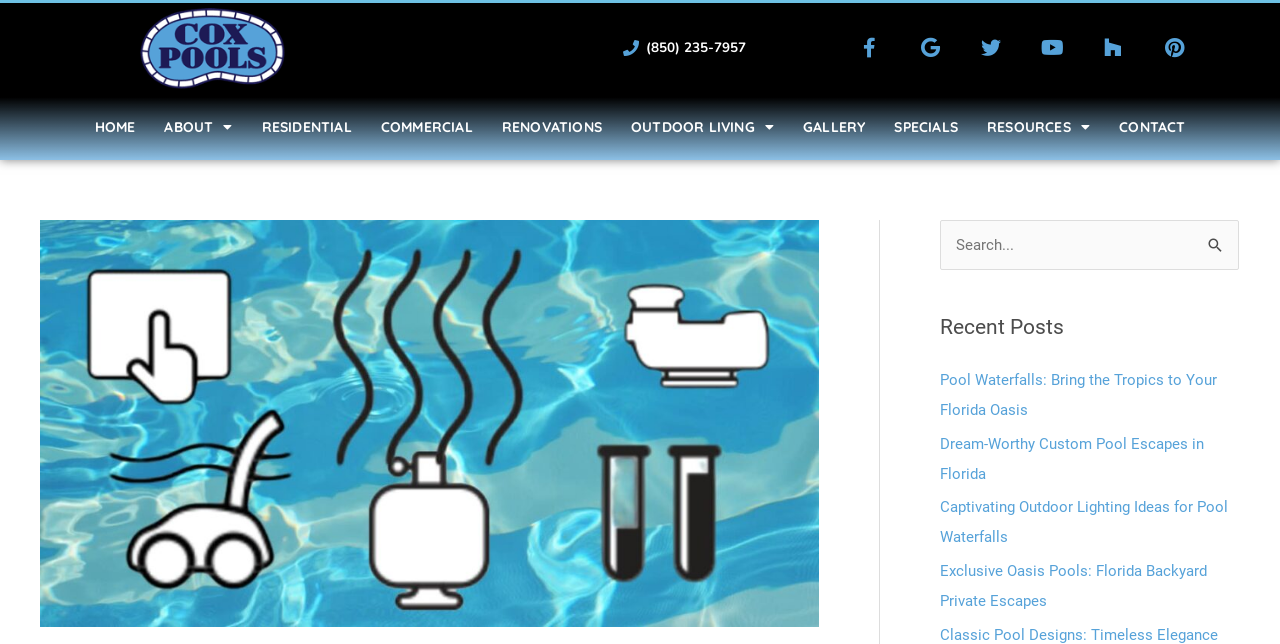How many recent posts are listed on the webpage?
Refer to the screenshot and answer in one word or phrase.

4